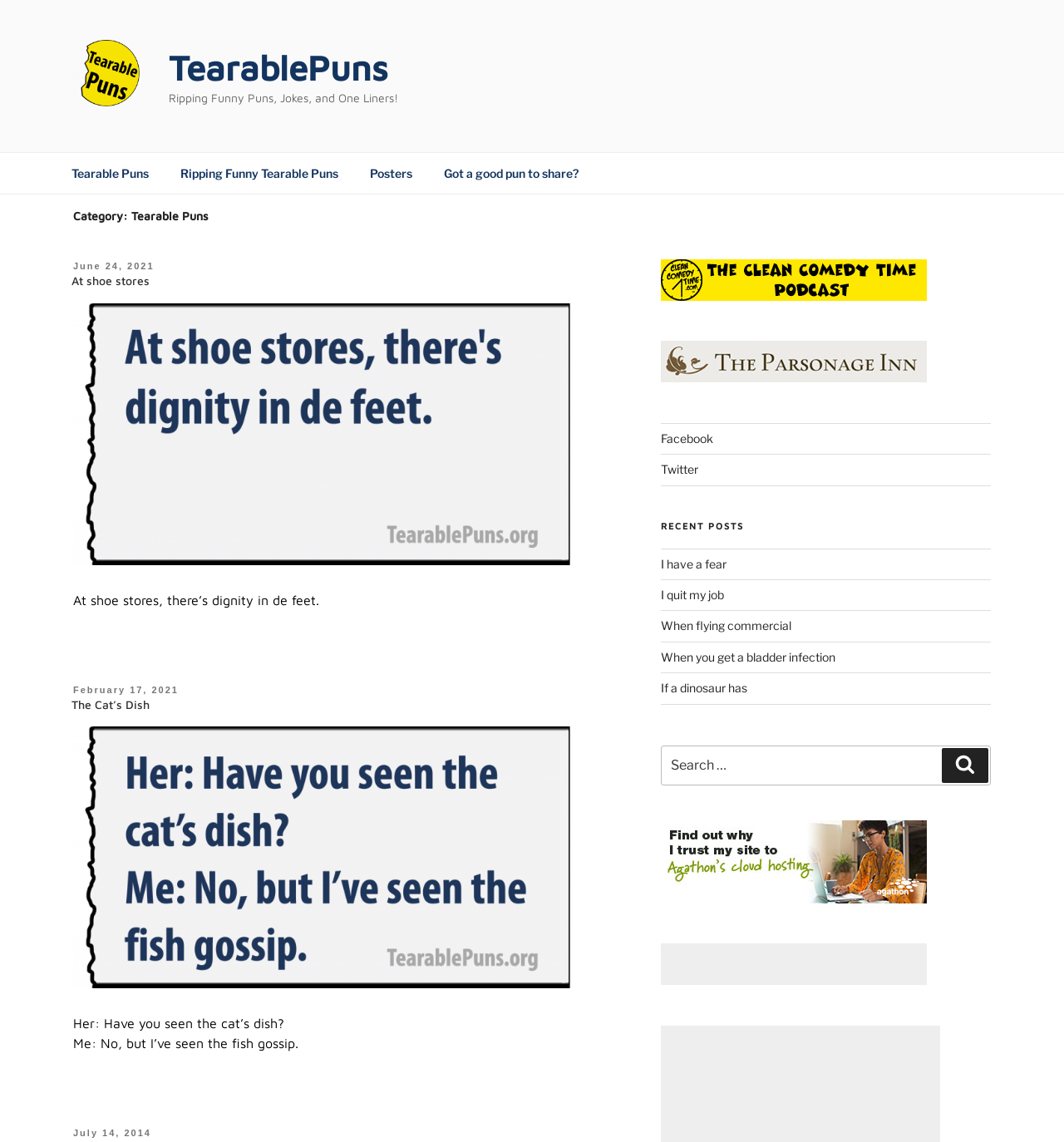Pinpoint the bounding box coordinates of the clickable element to carry out the following instruction: "View the 'At shoe stores' pun."

[0.069, 0.227, 0.569, 0.598]